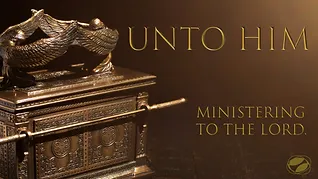Please analyze the image and provide a thorough answer to the question:
What is the caption below the phrase 'UNTO HIM'?

The caption 'MINISTERING TO THE LORD.' is written below the phrase 'UNTO HIM', further emphasizing the spiritual significance of the object, connecting it to acts of worship and service.